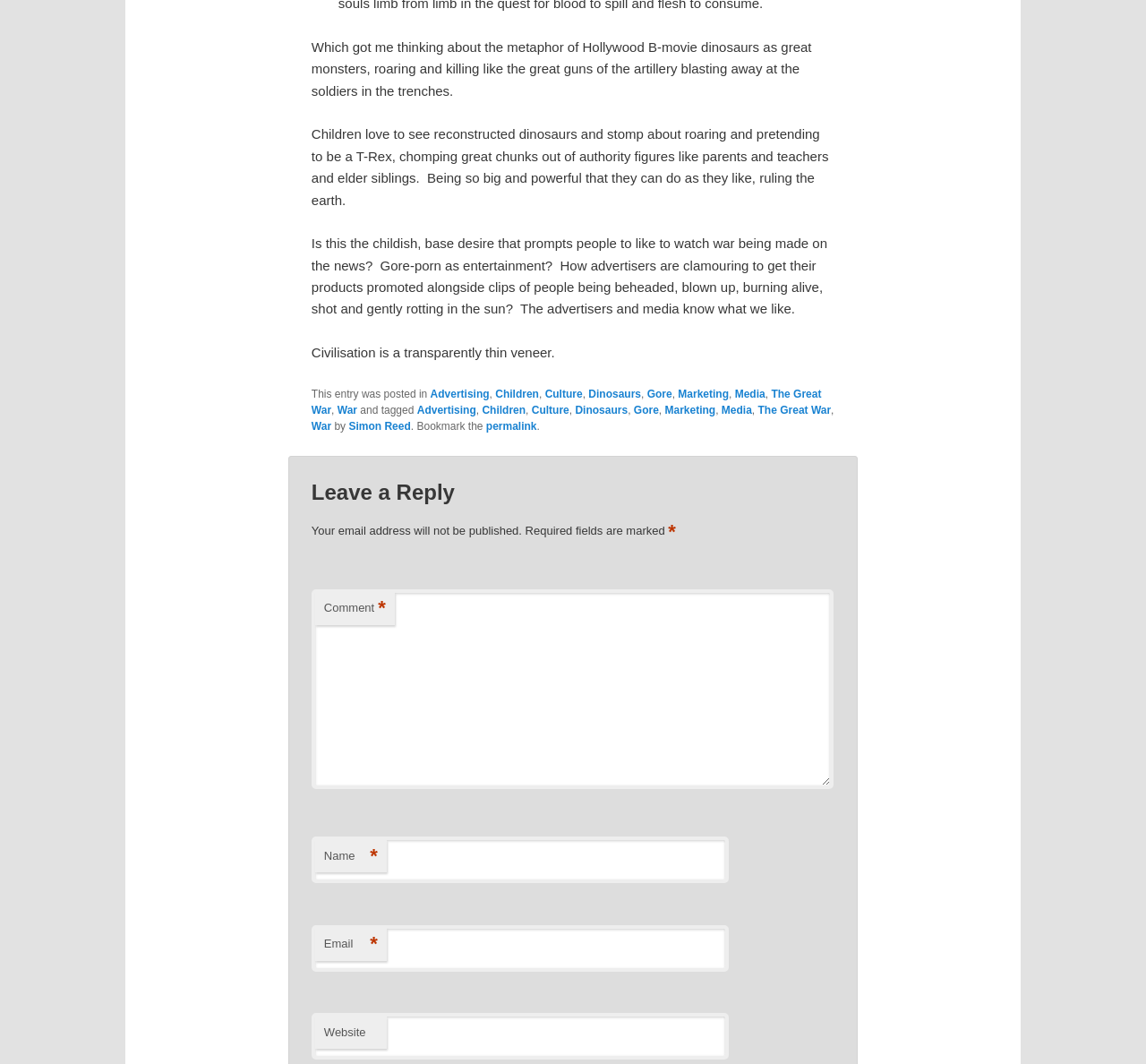Utilize the details in the image to give a detailed response to the question: Who is the author of the article?

The author's name is mentioned at the bottom of the article, along with a link to their profile or other articles they have written.